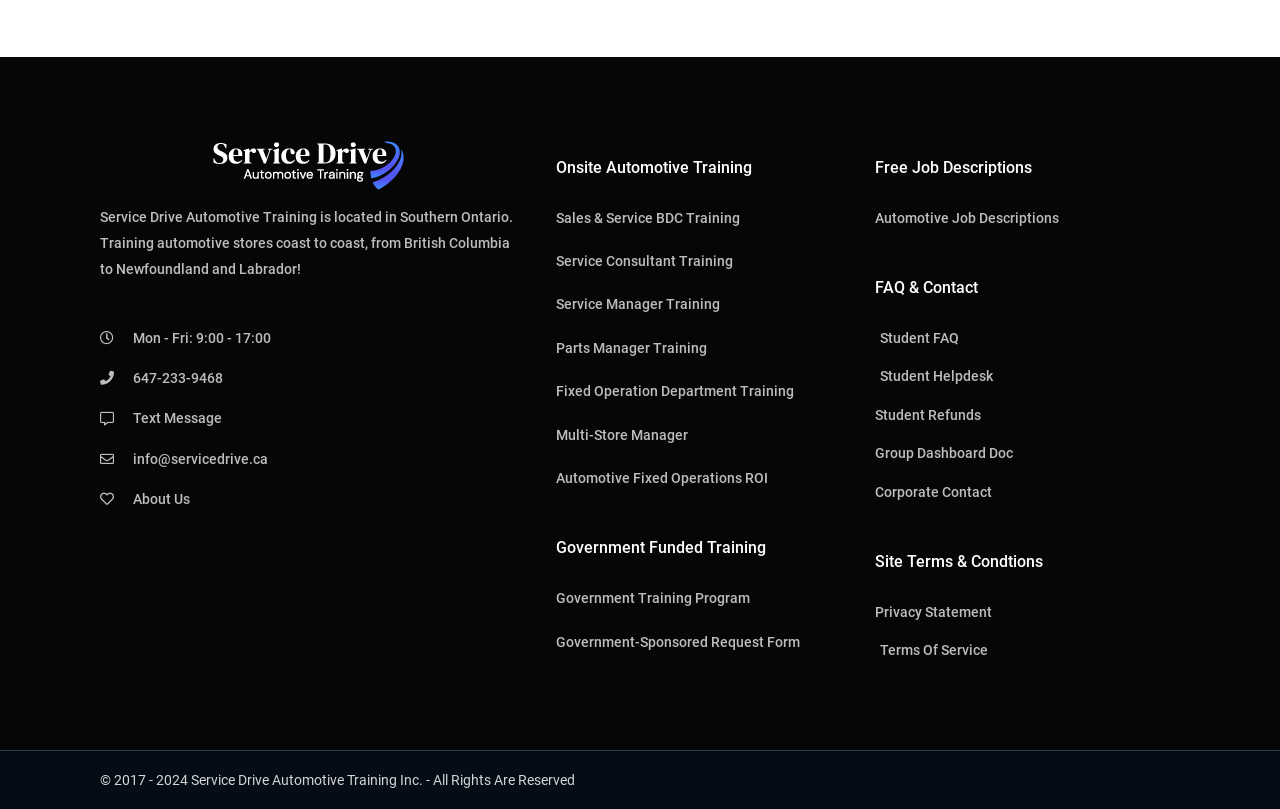What are the business hours of Service Drive Automotive Training?
Please respond to the question with a detailed and thorough explanation.

The business hours of Service Drive Automotive Training can be found in the second StaticText element, which states 'Mon - Fri: 9:00 - 17:00'.